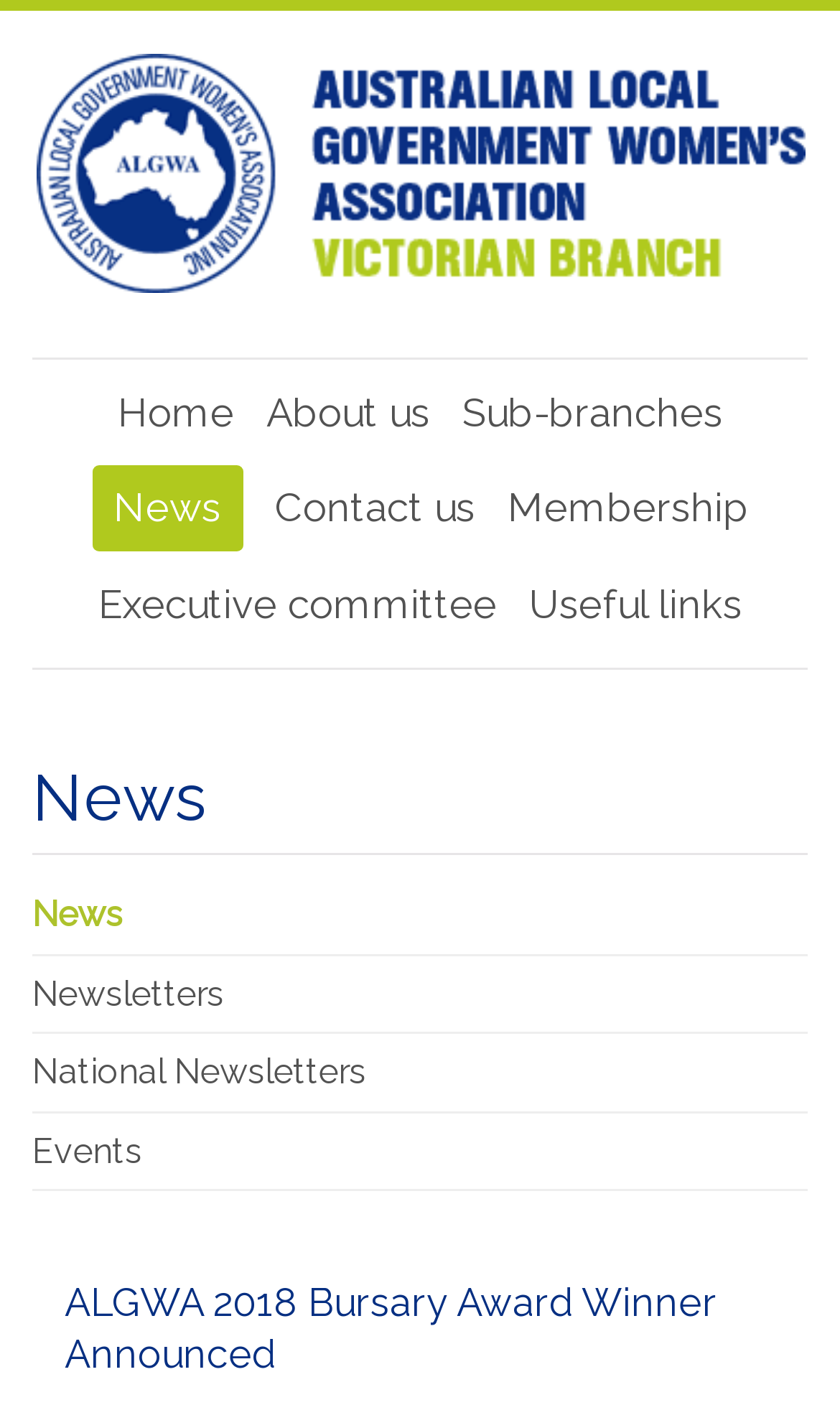How many levels of navigation are there? Refer to the image and provide a one-word or short phrase answer.

2